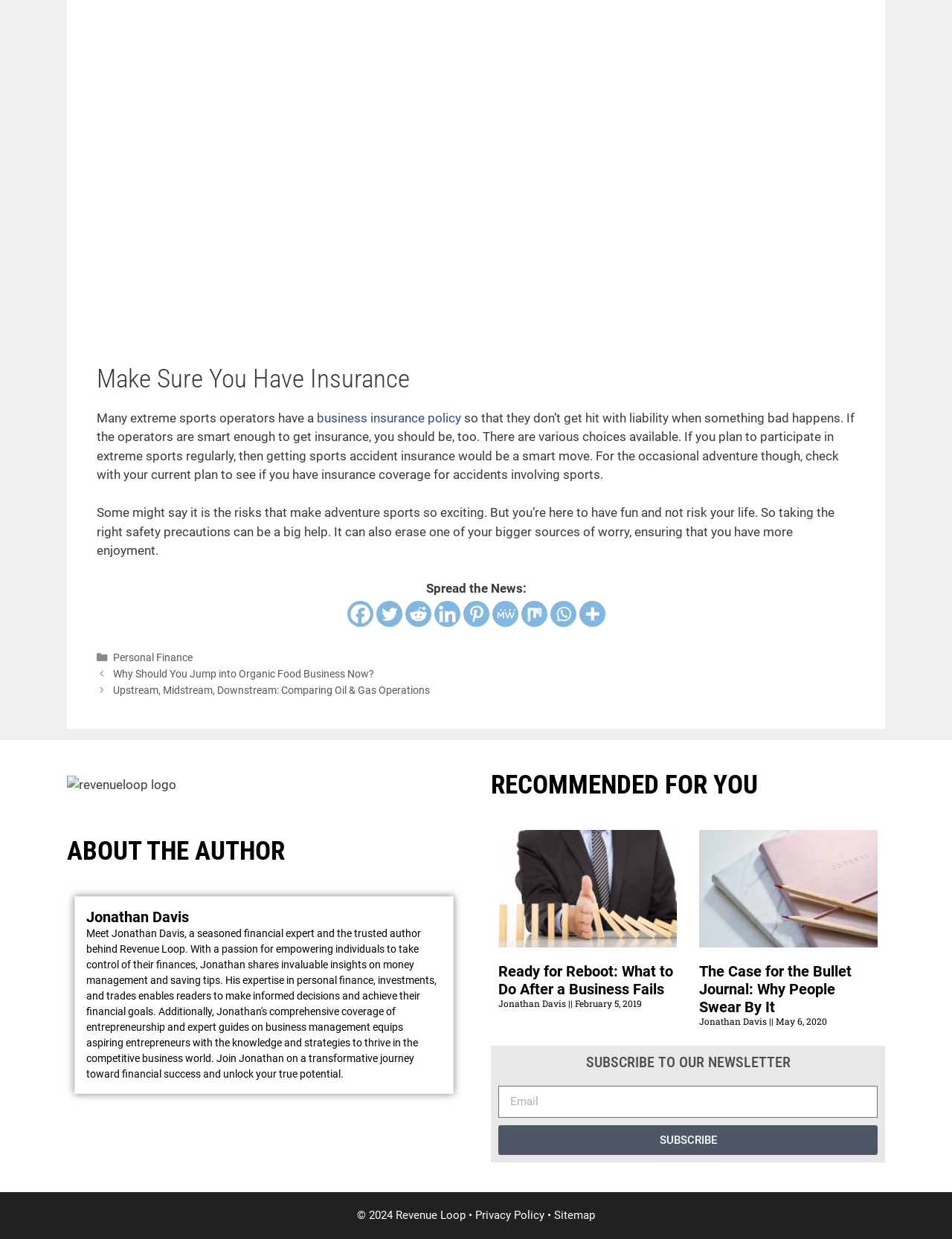Please determine the bounding box coordinates for the UI element described here. Use the format (top-left x, top-left y, bottom-right x, bottom-right y) with values bounded between 0 and 1: Events

None